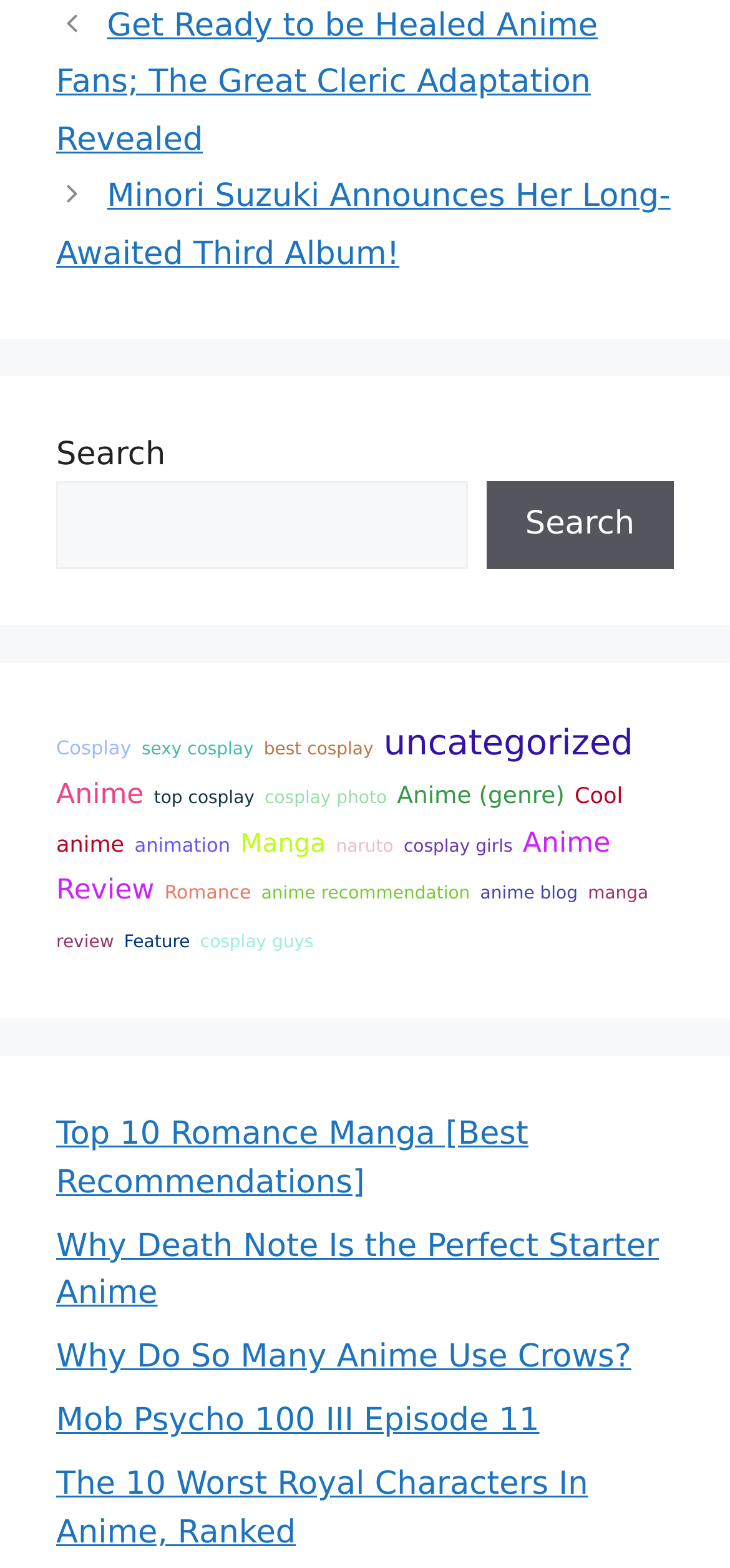Kindly provide the bounding box coordinates of the section you need to click on to fulfill the given instruction: "Learn why Death Note is the perfect starter anime".

[0.077, 0.783, 0.903, 0.837]